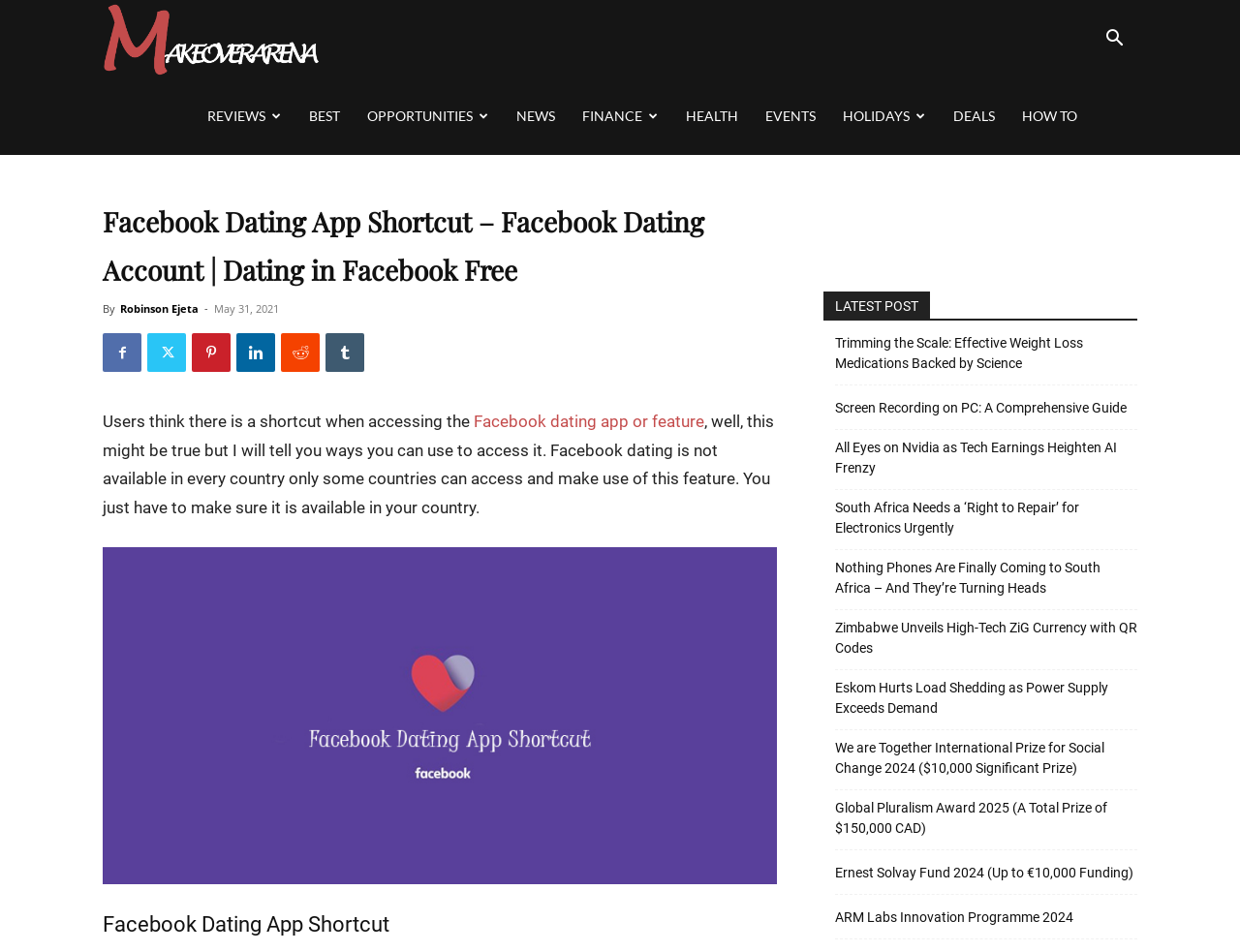Is Facebook dating available in every country?
Carefully analyze the image and provide a detailed answer to the question.

I read the text in the main content section, which says 'Facebook dating is not available in every country only some countries can access and make use of this feature.' This indicates that Facebook dating is not available in every country.